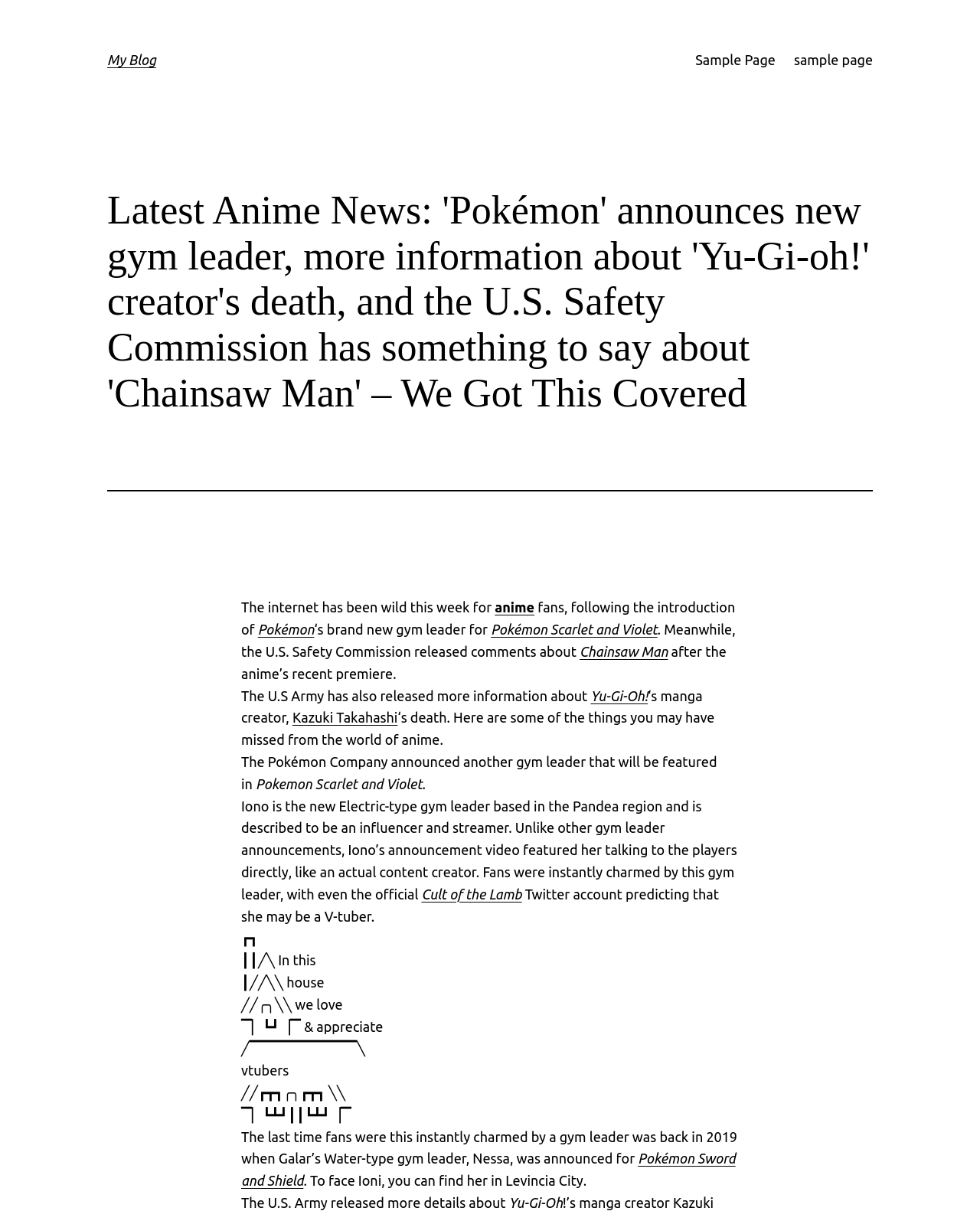Determine the bounding box coordinates for the area that needs to be clicked to fulfill this task: "Learn about 'Yu-Gi-Oh!' creator's death". The coordinates must be given as four float numbers between 0 and 1, i.e., [left, top, right, bottom].

[0.603, 0.568, 0.661, 0.581]